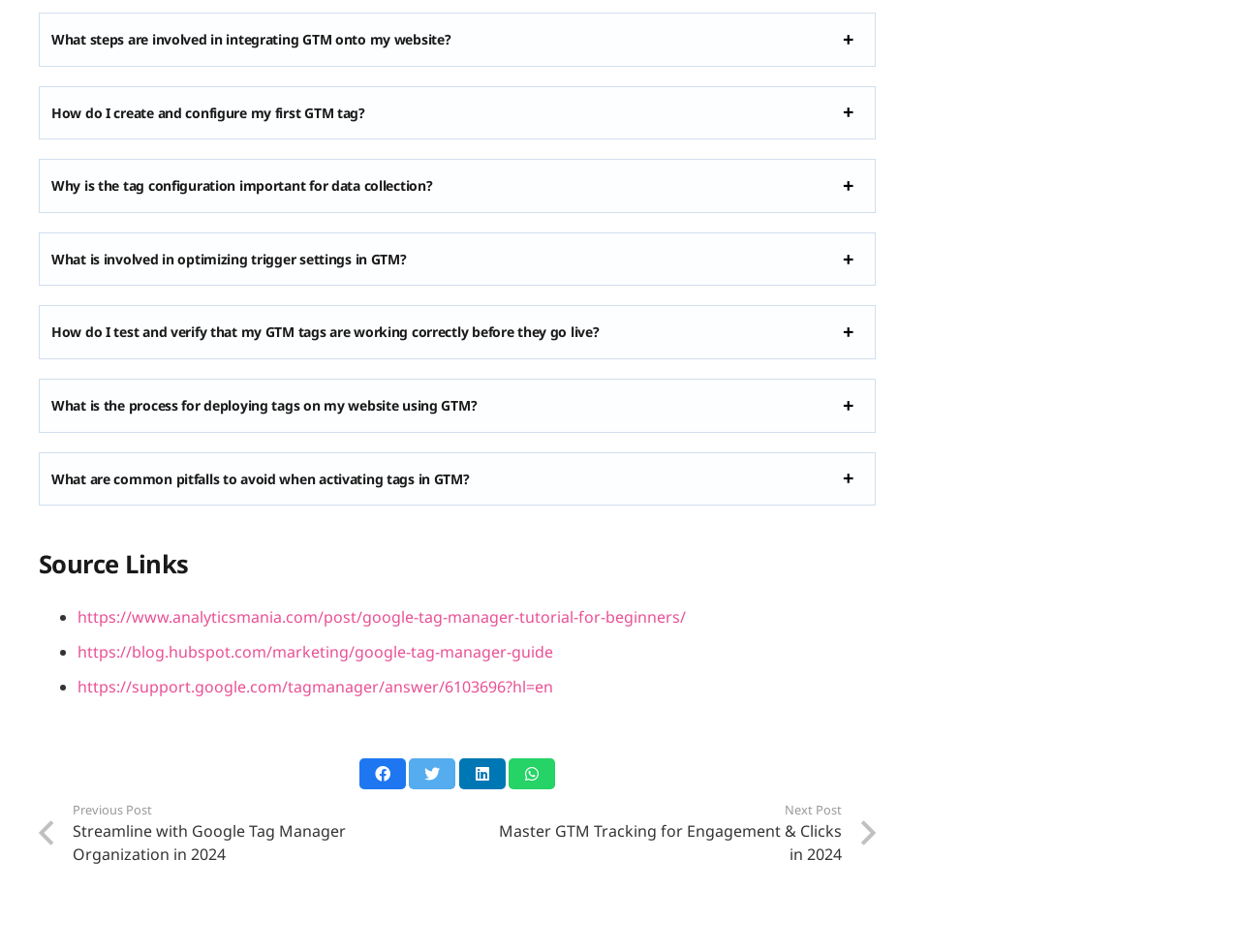Are there any social media sharing links on the webpage?
Look at the image and answer the question with a single word or phrase.

Yes